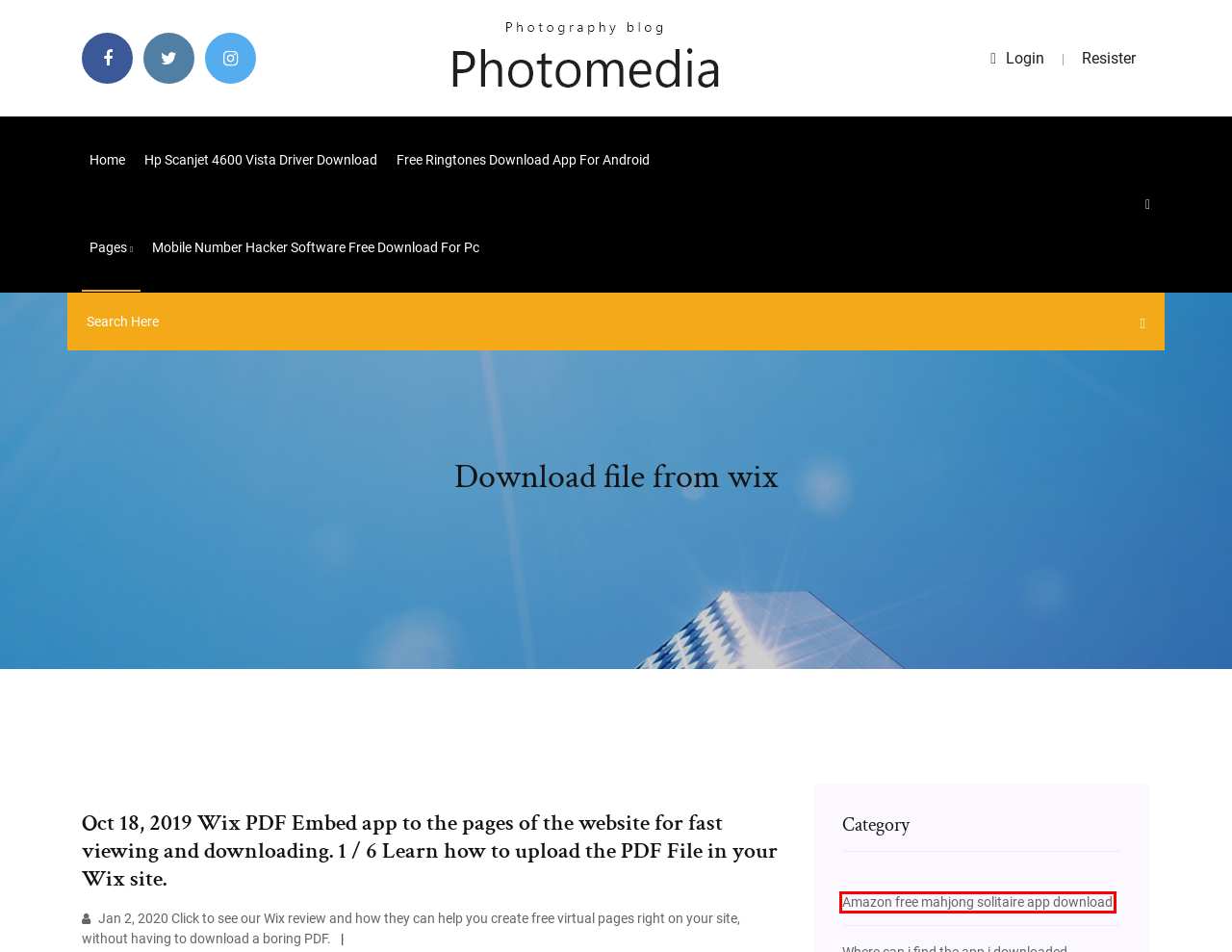You are looking at a screenshot of a webpage with a red bounding box around an element. Determine the best matching webpage description for the new webpage resulting from clicking the element in the red bounding box. Here are the descriptions:
A. Outlook web access groupe casino nqakn
B. Casino hippozino 50 tours gratuits euesk
C. Cara mencegah bencana alam
D. La questione curda oggi
E. Free ringtones download app for android
F. Mobile number hacker software free download for pc
G. ron swanson throws out computer mp4 download - askfilesoaeqgs.netlify.app
H. Amazon free mahjong solitaire app download

H